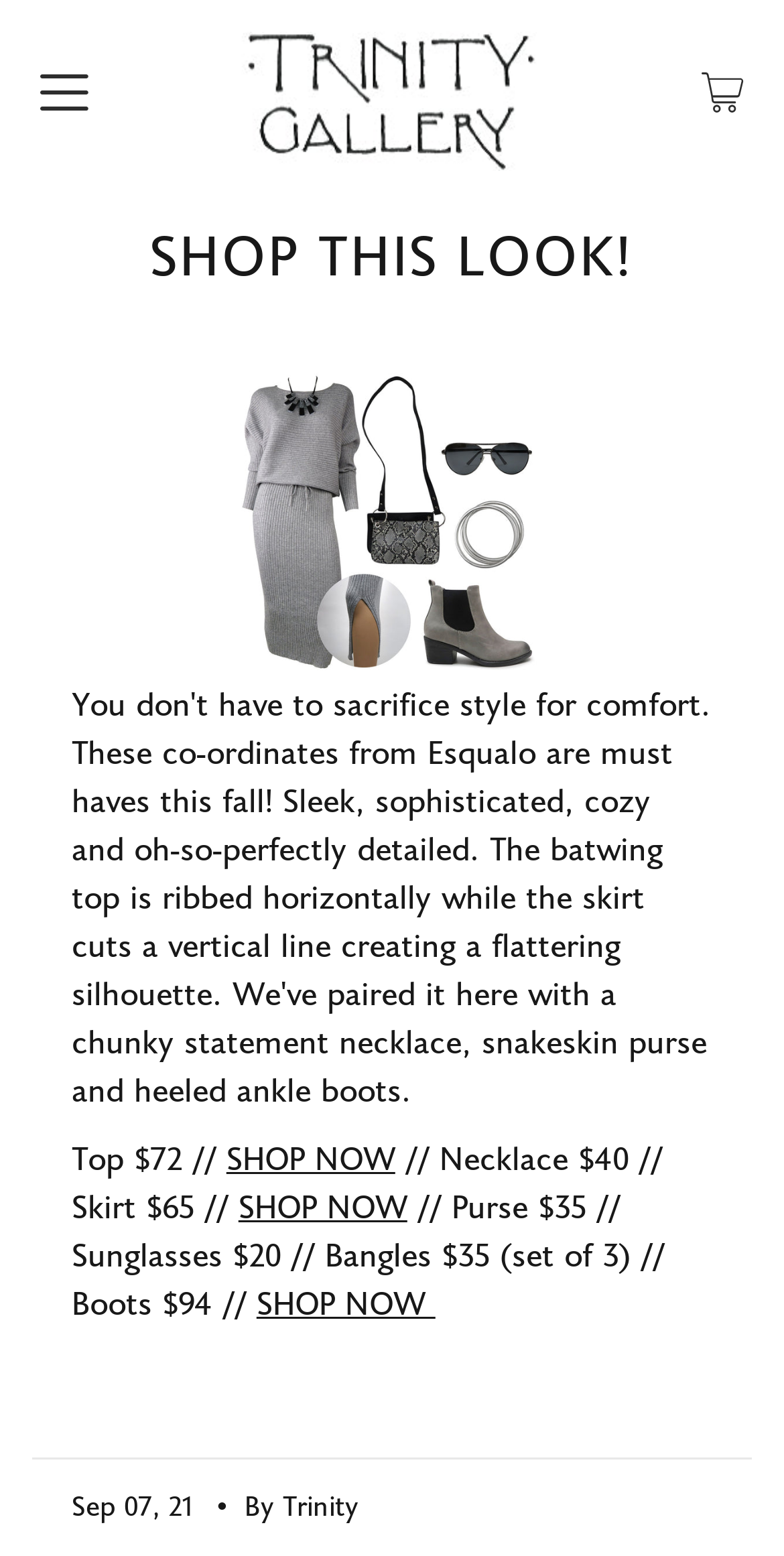What is the date of the post?
Give a detailed and exhaustive answer to the question.

The date of the post can be found at the bottom of the webpage, where it is written as 'Sep 07, 21' in a static text element.